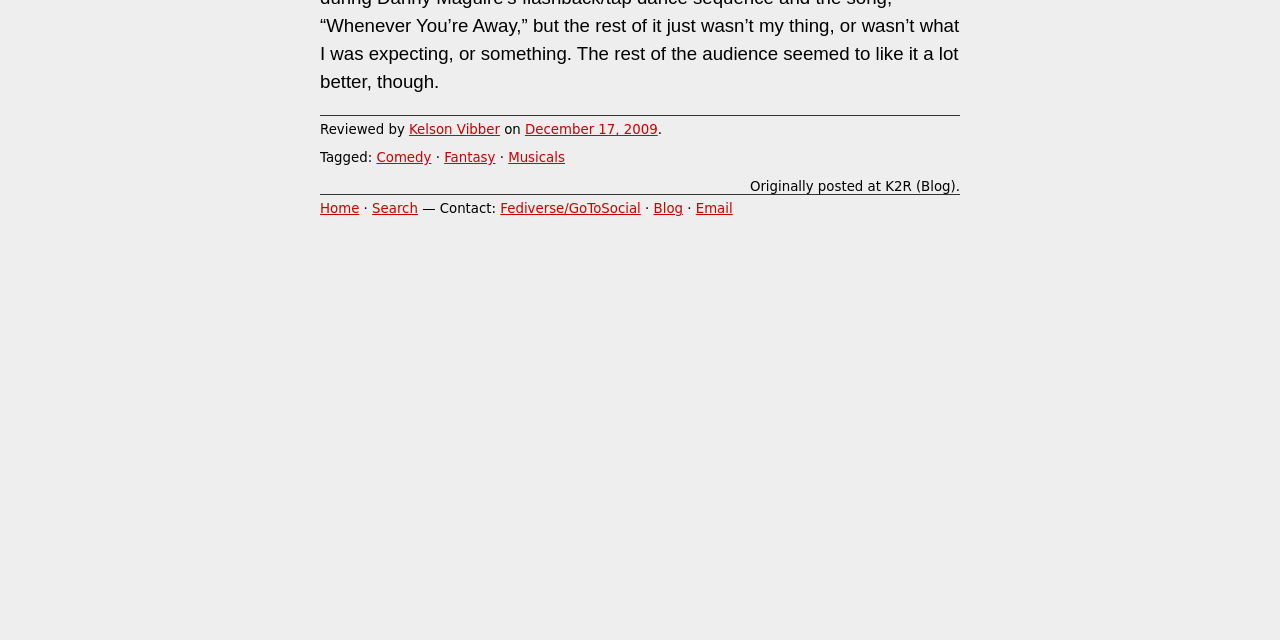Locate the bounding box coordinates of the UI element described by: "December 17, 2009". Provide the coordinates as four float numbers between 0 and 1, formatted as [left, top, right, bottom].

[0.41, 0.191, 0.514, 0.214]